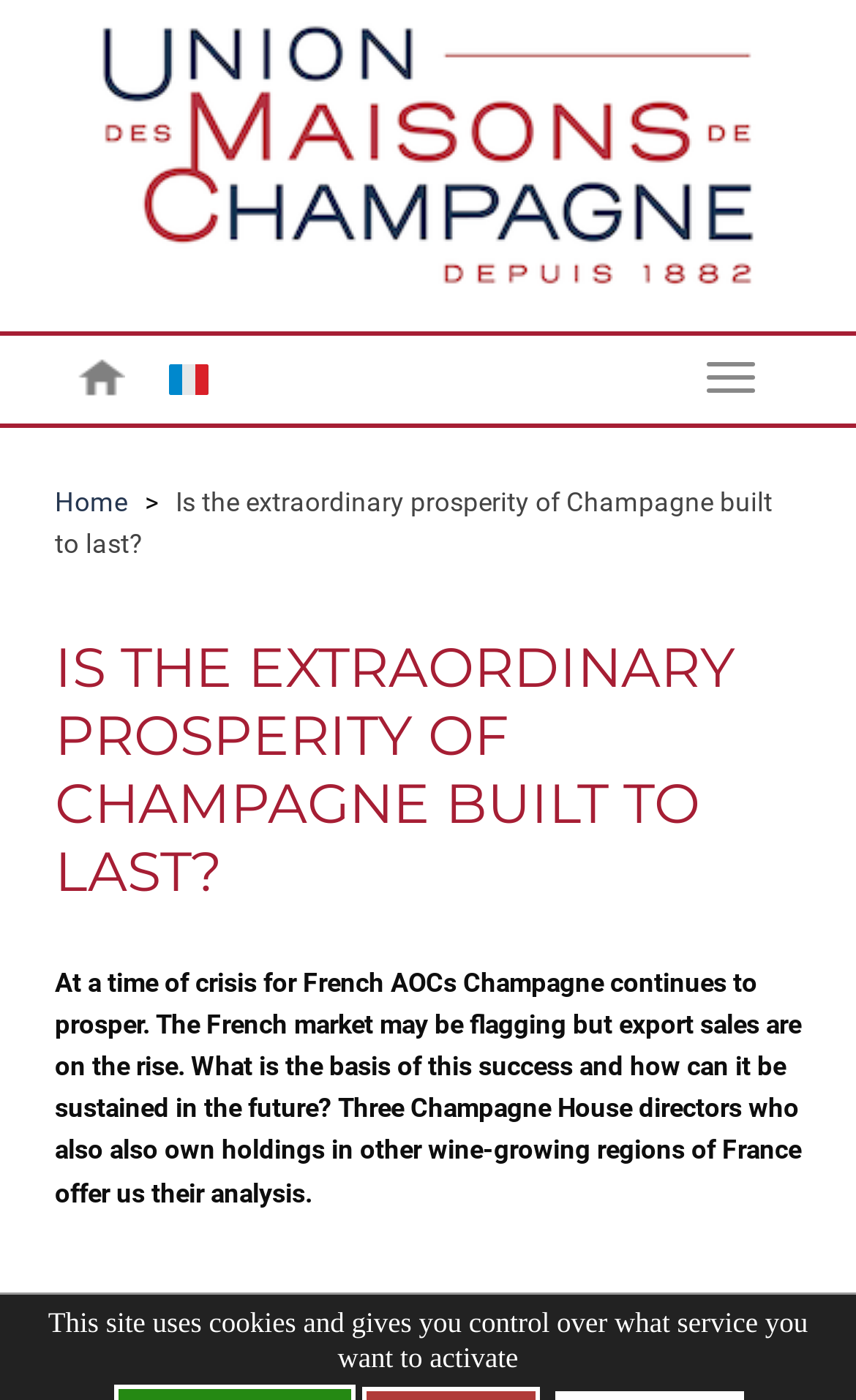Identify the bounding box for the UI element described as: "parent_node: Navigation". Ensure the coordinates are four float numbers between 0 and 1, formatted as [left, top, right, bottom].

[0.064, 0.254, 0.172, 0.285]